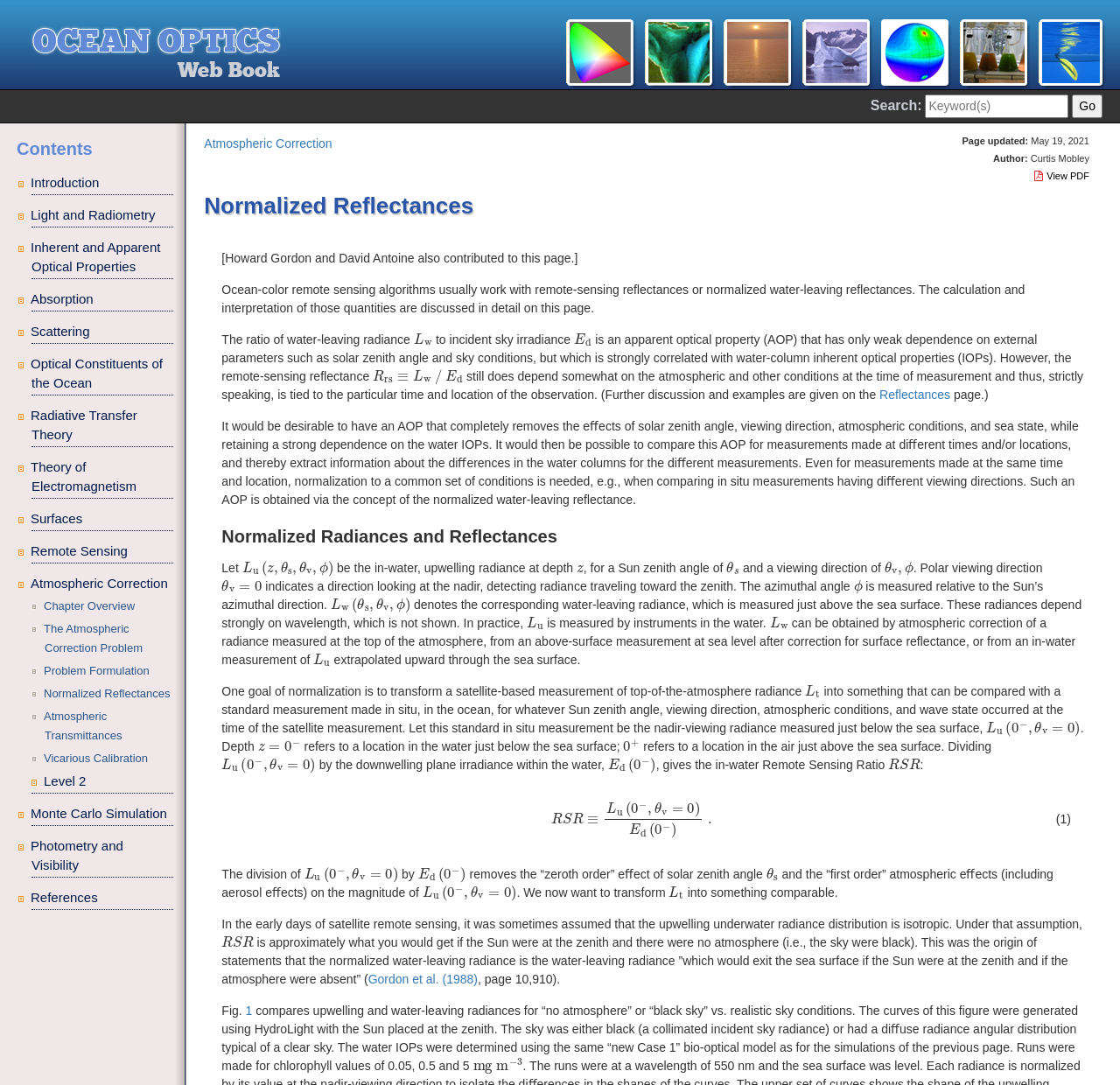Please find the bounding box coordinates (top-left x, top-left y, bottom-right x, bottom-right y) in the screenshot for the UI element described as follows: Inherent and Apparent Optical Properties

[0.028, 0.218, 0.155, 0.257]